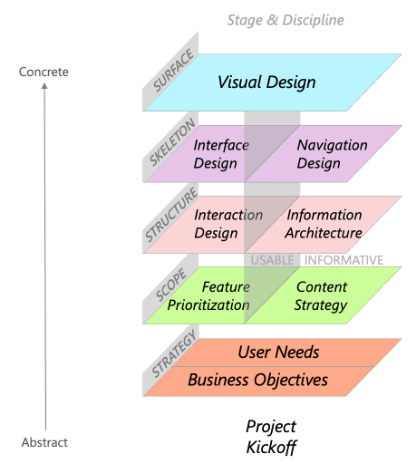Present a detailed portrayal of the image.

The image titled "Process" visually illustrates a structured design framework that emphasizes various stages and disciplines in the user-centered design process. It is organized in a layered format, with each layer representing a different aspect of design: 

1. **Surface** - This top layer focuses on Visual Design, conveying the aesthetic appeal of a product.
2. **Skeleton** - Below it, Interface Design and Navigation Design define how users interact with the interface.
3. **Structure** - This layer includes Interaction Design and Information Architecture, outlining the organization and flow of information.
4. **Scope** - In this segment, Feature Prioritization and Content Strategy are highlighted, showcasing how to determine essential features and plan content.
5. **Strategy** - The foundational layer addresses User Needs and Business Objectives, emphasizing the importance of aligning design with user requirements and organizational goals.

The graphic is positioned with a vertical orientation, indicating a progression from abstract concepts at the bottom to concrete outcomes at the top. This depiction serves as a comprehensive reference for understanding the holistic approach required in creating effective, user-centered products, starting from project kickoff to achieving user usability and satisfaction.